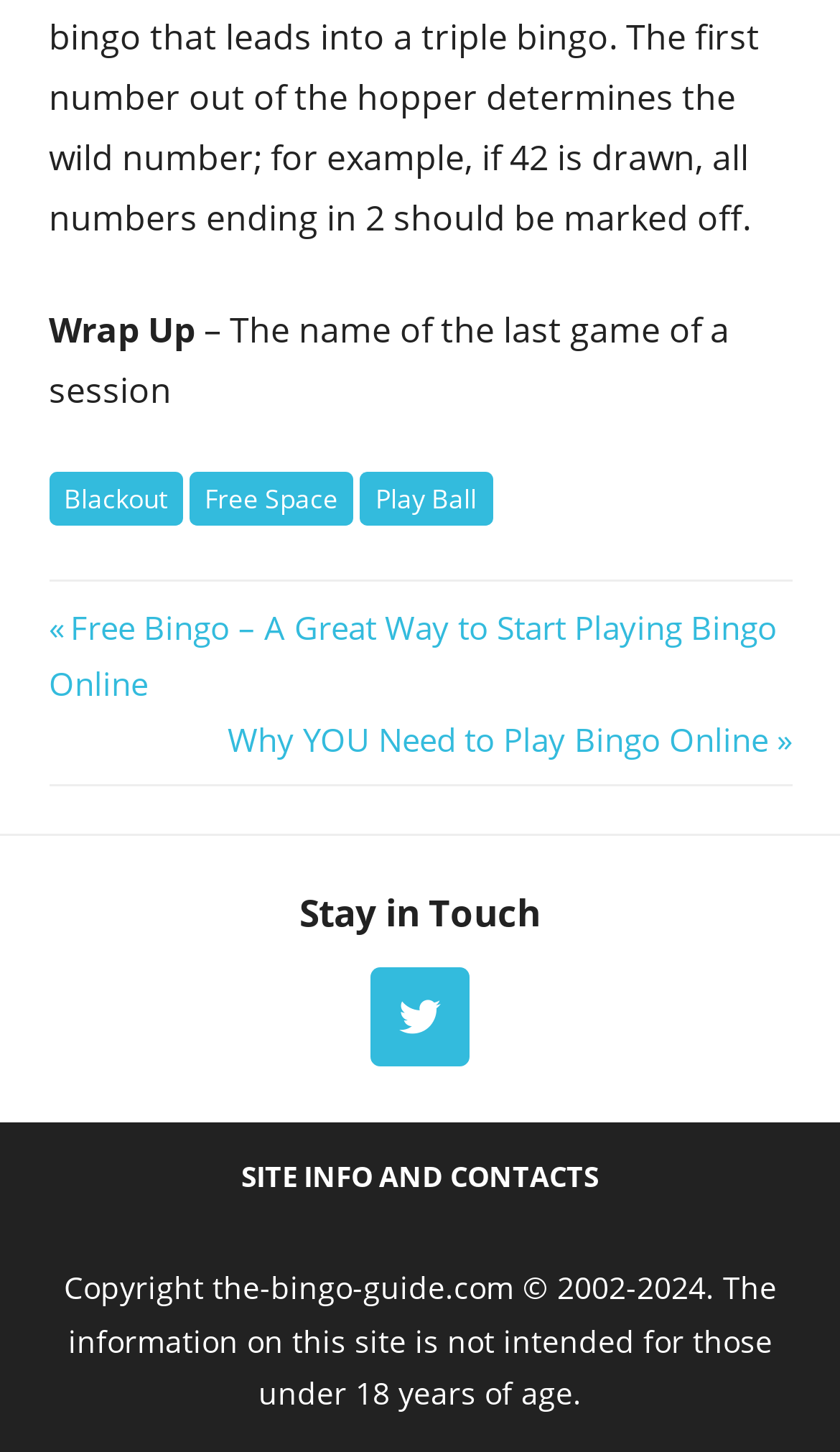Please specify the bounding box coordinates in the format (top-left x, top-left y, bottom-right x, bottom-right y), with all values as floating point numbers between 0 and 1. Identify the bounding box of the UI element described by: Free Space

[0.225, 0.325, 0.421, 0.361]